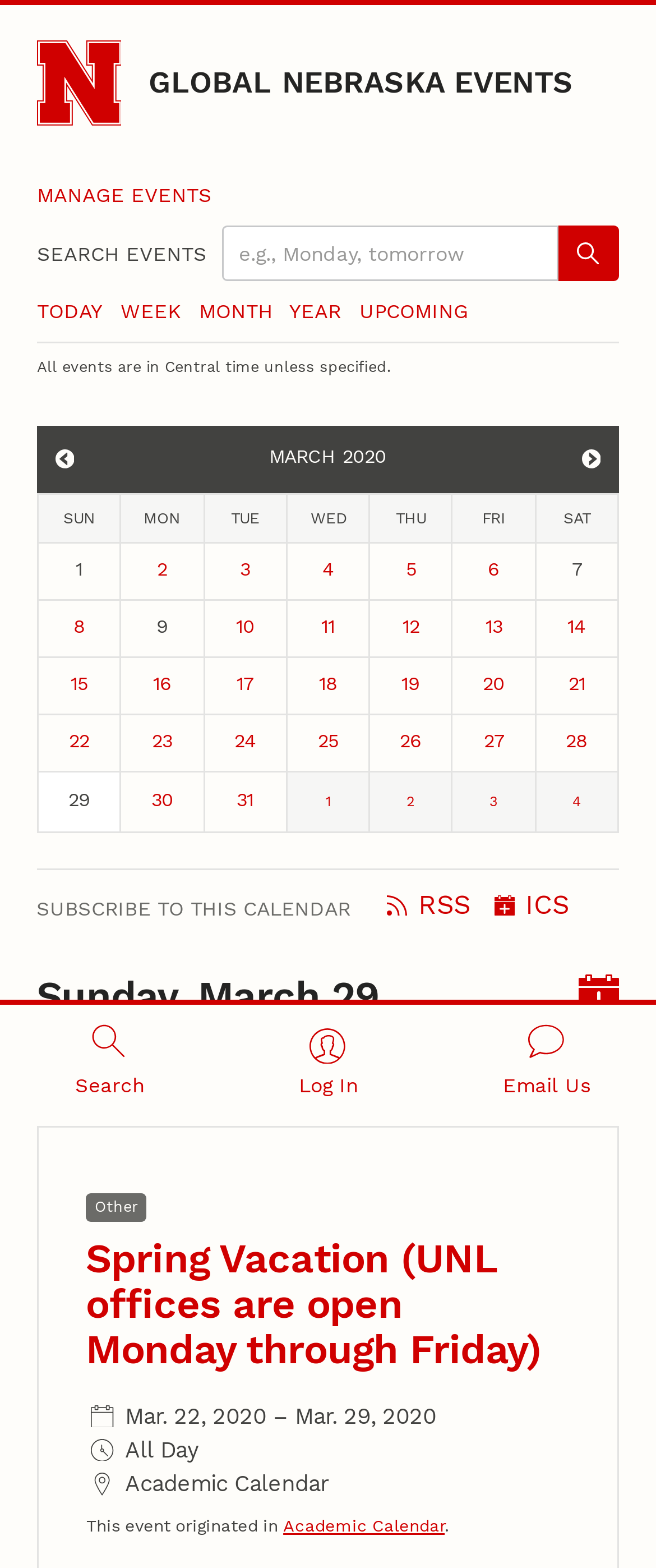Please identify the bounding box coordinates of the area that needs to be clicked to follow this instruction: "Log in".

[0.333, 0.64, 0.667, 0.713]